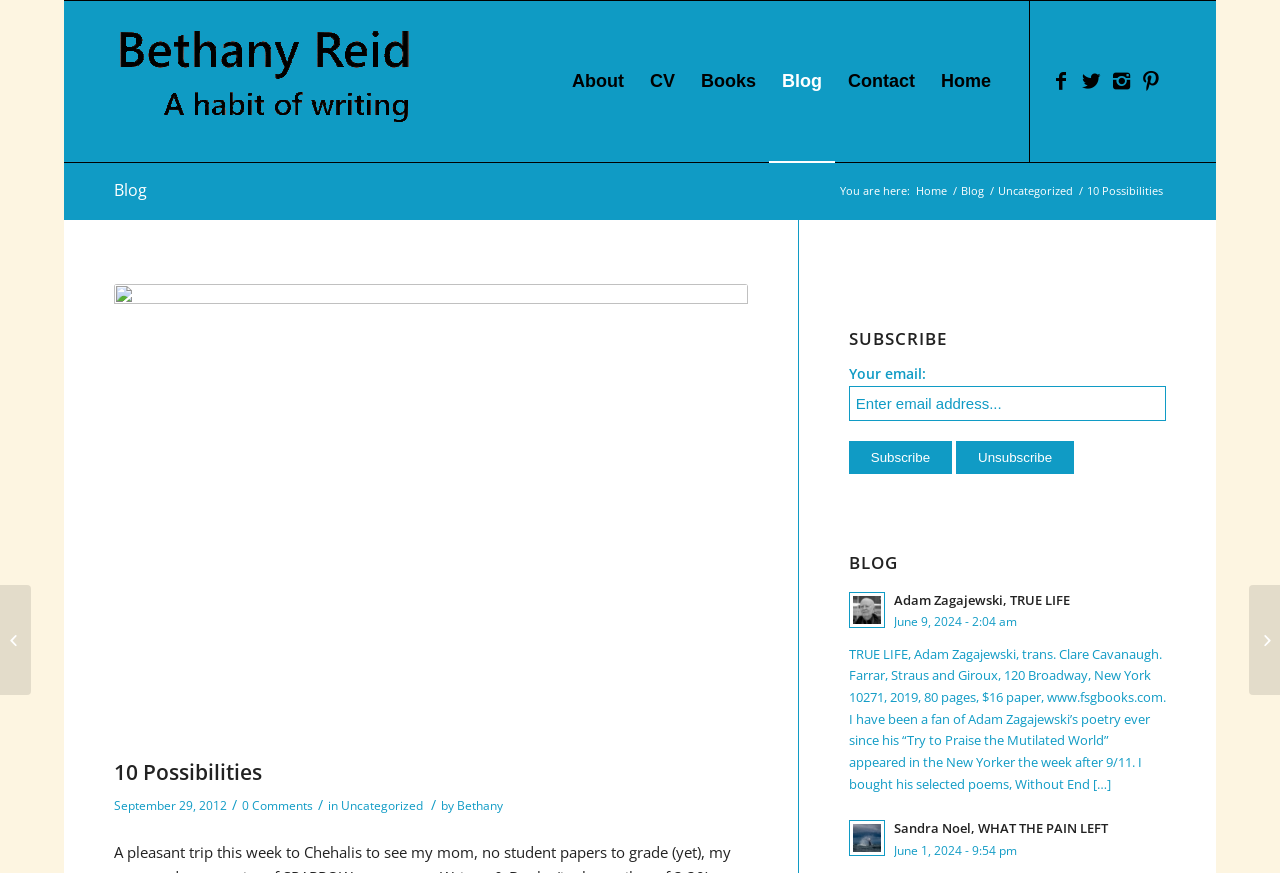Show the bounding box coordinates for the HTML element as described: "Bad Habits vs. Good".

[0.976, 0.67, 1.0, 0.796]